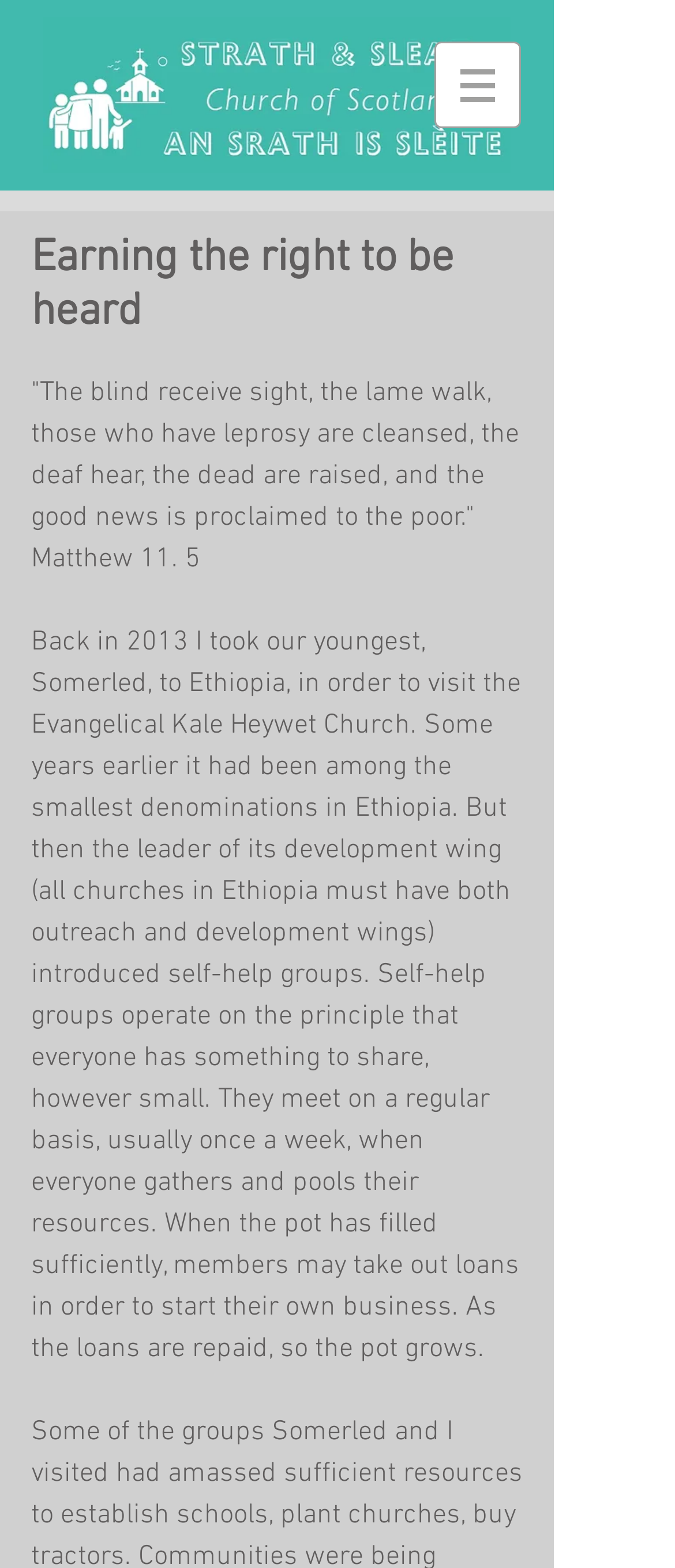What is the name of the church mentioned?
Refer to the image and respond with a one-word or short-phrase answer.

Evangelical Kale Heywet Church